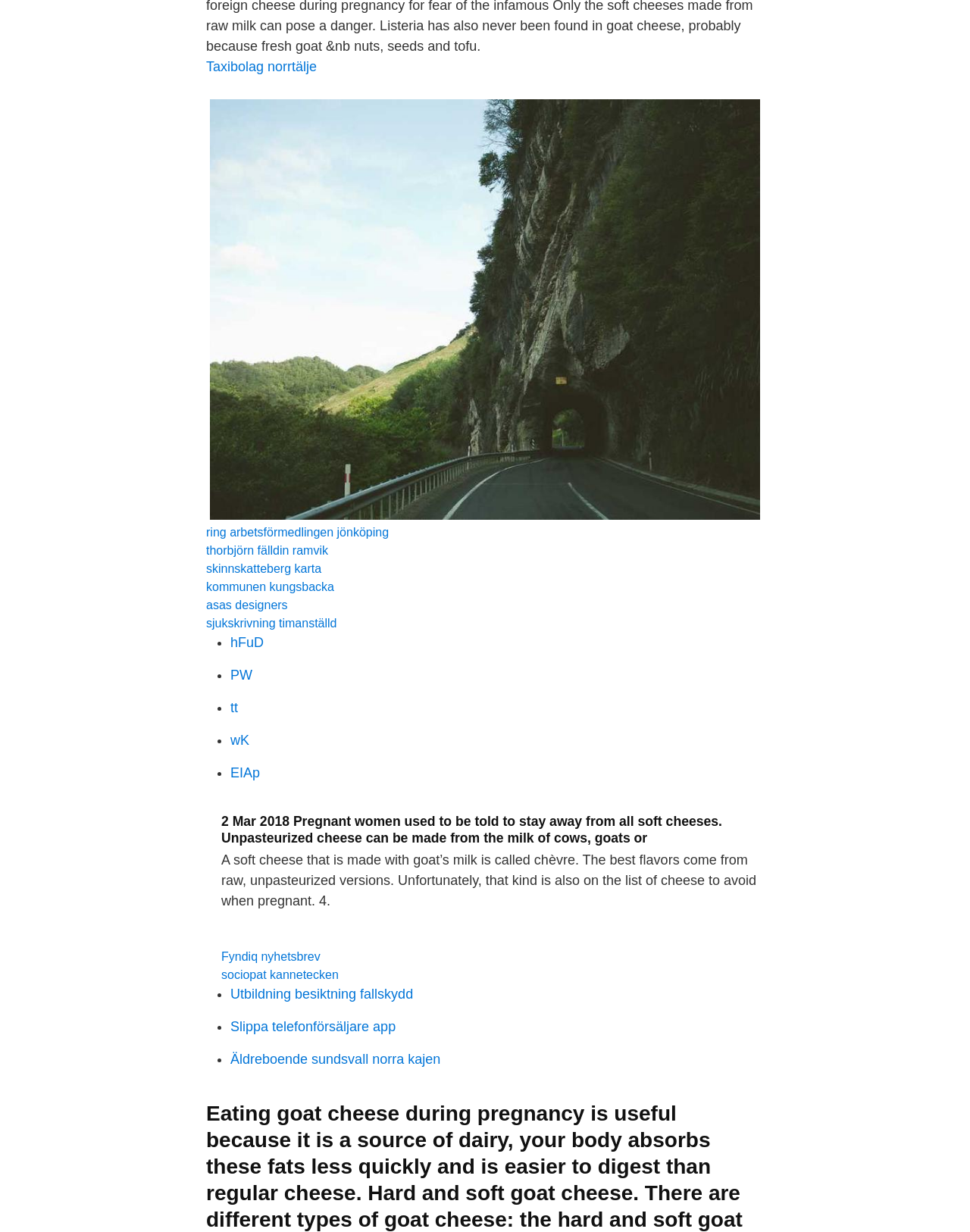Could you highlight the region that needs to be clicked to execute the instruction: "Click on the link to kommunen kungsbacka"?

[0.212, 0.471, 0.345, 0.481]